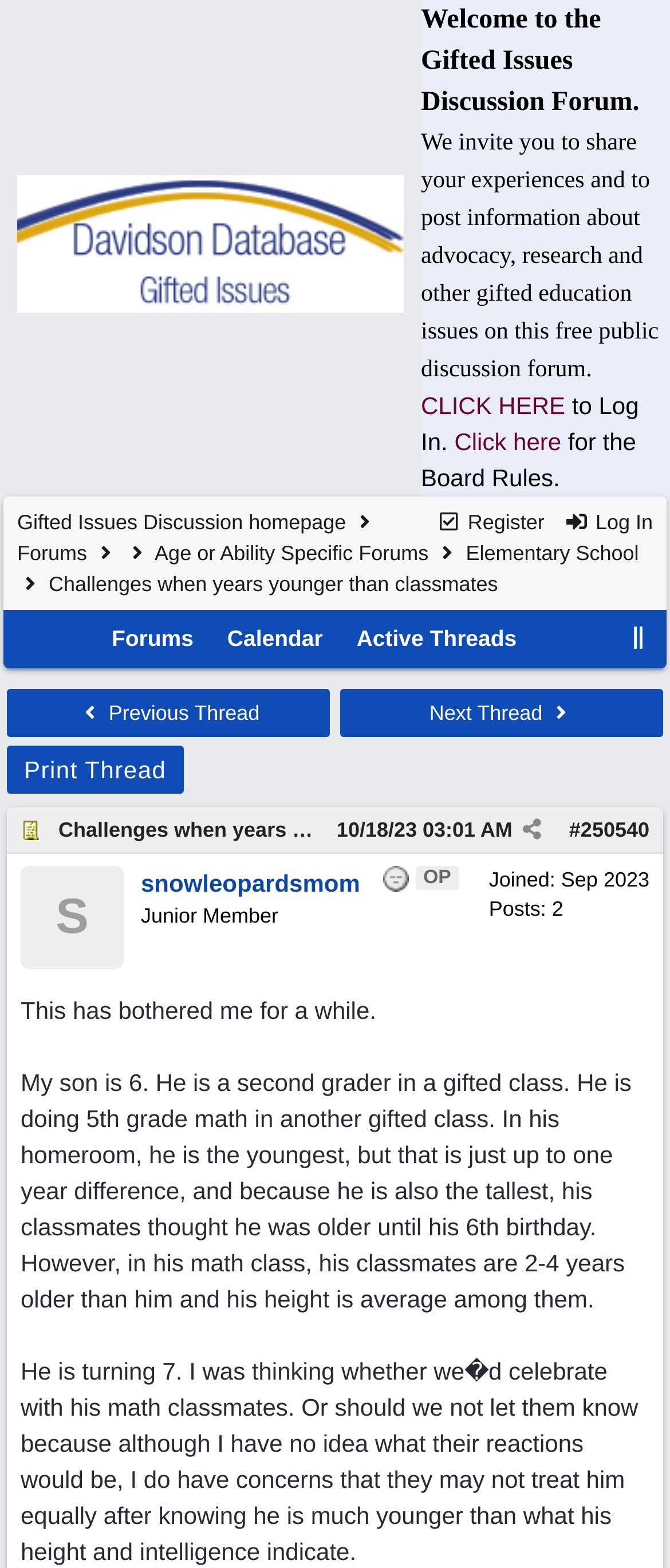Determine the bounding box coordinates of the region that needs to be clicked to achieve the task: "Click on the 'Previous Thread' button".

[0.01, 0.439, 0.5, 0.47]